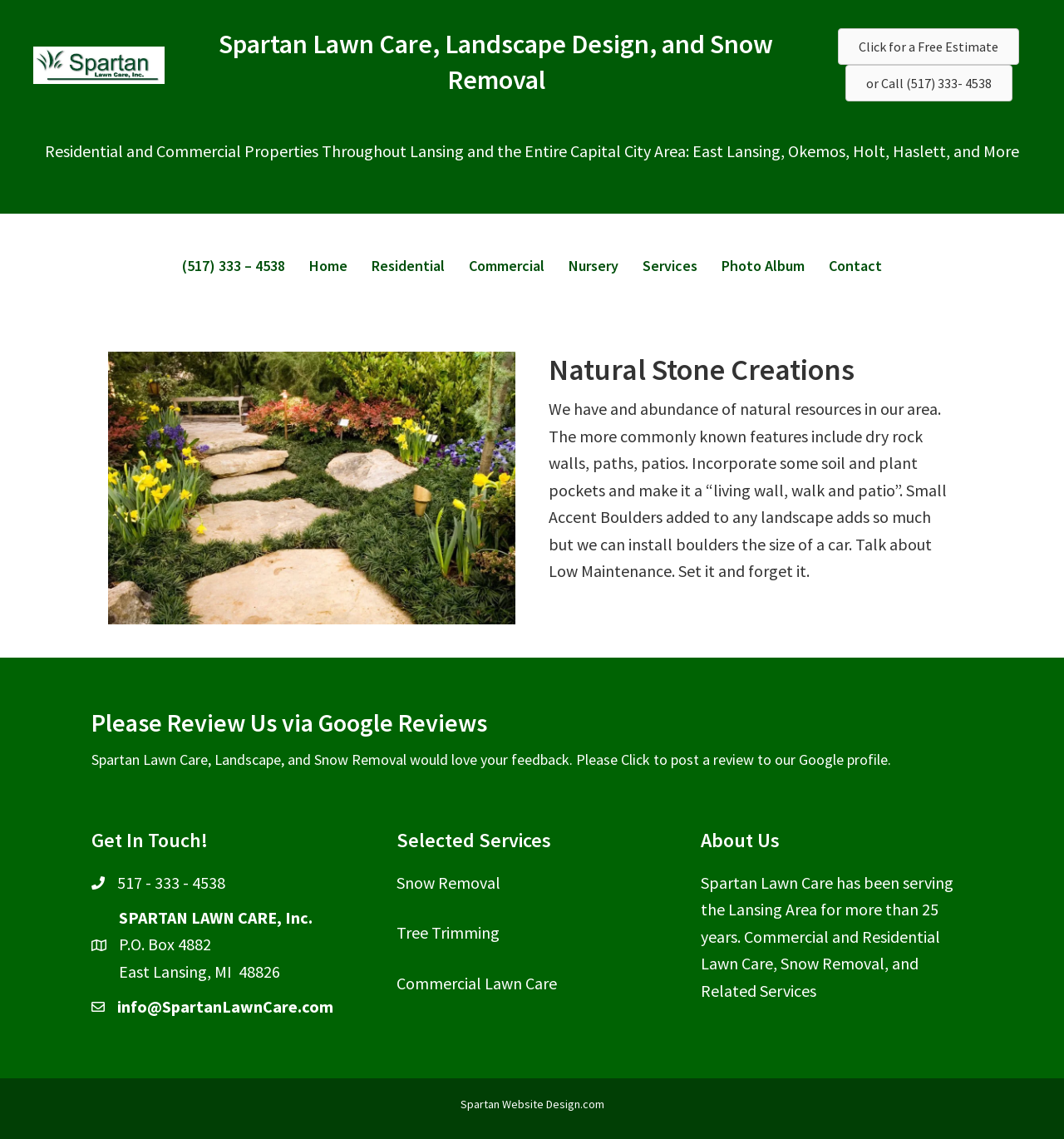Please provide the bounding box coordinates for the element that needs to be clicked to perform the following instruction: "Get in touch via phone". The coordinates should be given as four float numbers between 0 and 1, i.e., [left, top, right, bottom].

[0.11, 0.763, 0.212, 0.787]